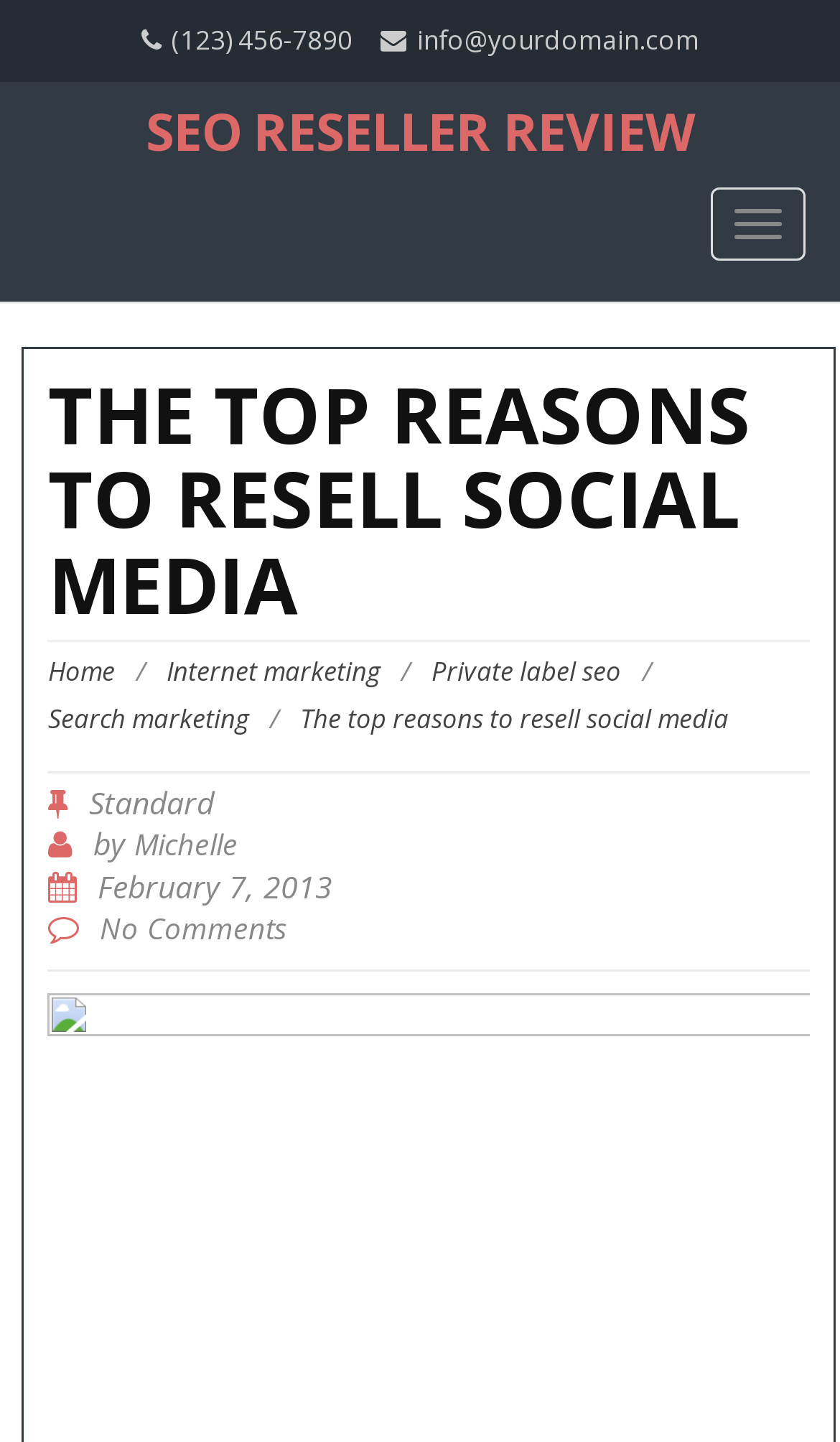What is the phone number on the webpage?
From the screenshot, provide a brief answer in one word or phrase.

(123) 456-7890